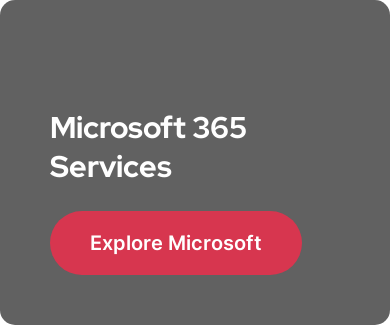What is the purpose of the button?
Please provide a single word or phrase as your answer based on the image.

To explore Microsoft 365